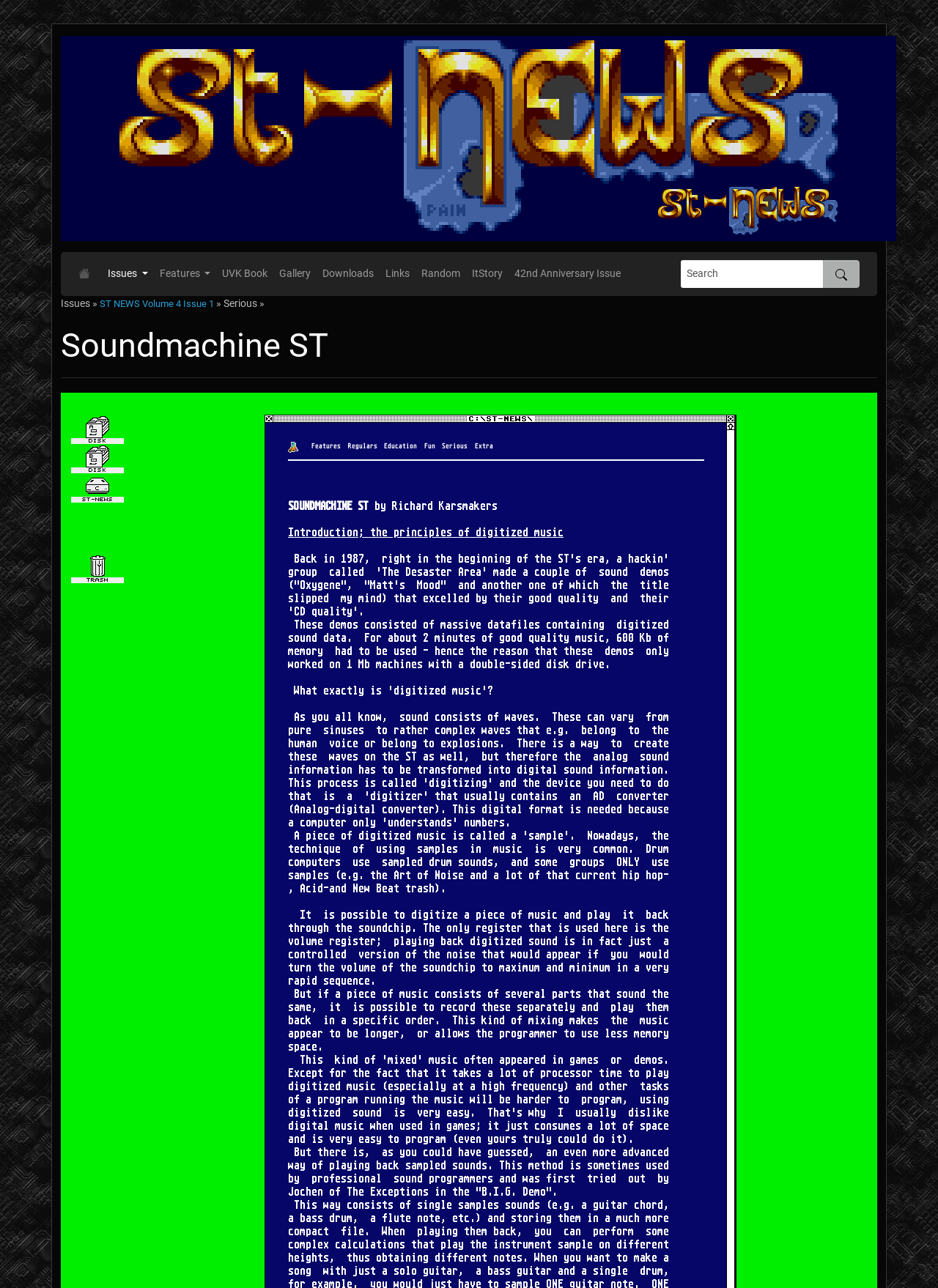Describe the entire webpage, focusing on both content and design.

This webpage is about ST NEWS, a disk magazine that was published from 1986 to 1996. At the top of the page, there is a link to skip to the main content. Below that, there is a link to an issue of the magazine, accompanied by an image. To the right of this, there are several links to different sections of the website, including "Issues", "Features", "UVK Book", "Gallery", "Downloads", "Links", "Random", and "ItStory". There is also a search bar at the top right of the page.

The main content of the page appears to be an article about digitized music on the Atari ST computer. The article discusses the principles of digitized music, how it is created, and how it can be played back on the Atari ST. It also explains the advantages and disadvantages of using digitized music in games.

The article is divided into several sections, each with a heading. The text is accompanied by no images, but there are several links throughout the article that may lead to other related pages or resources. The tone of the article is informative and technical, suggesting that it is intended for readers with some knowledge of computer programming and music.